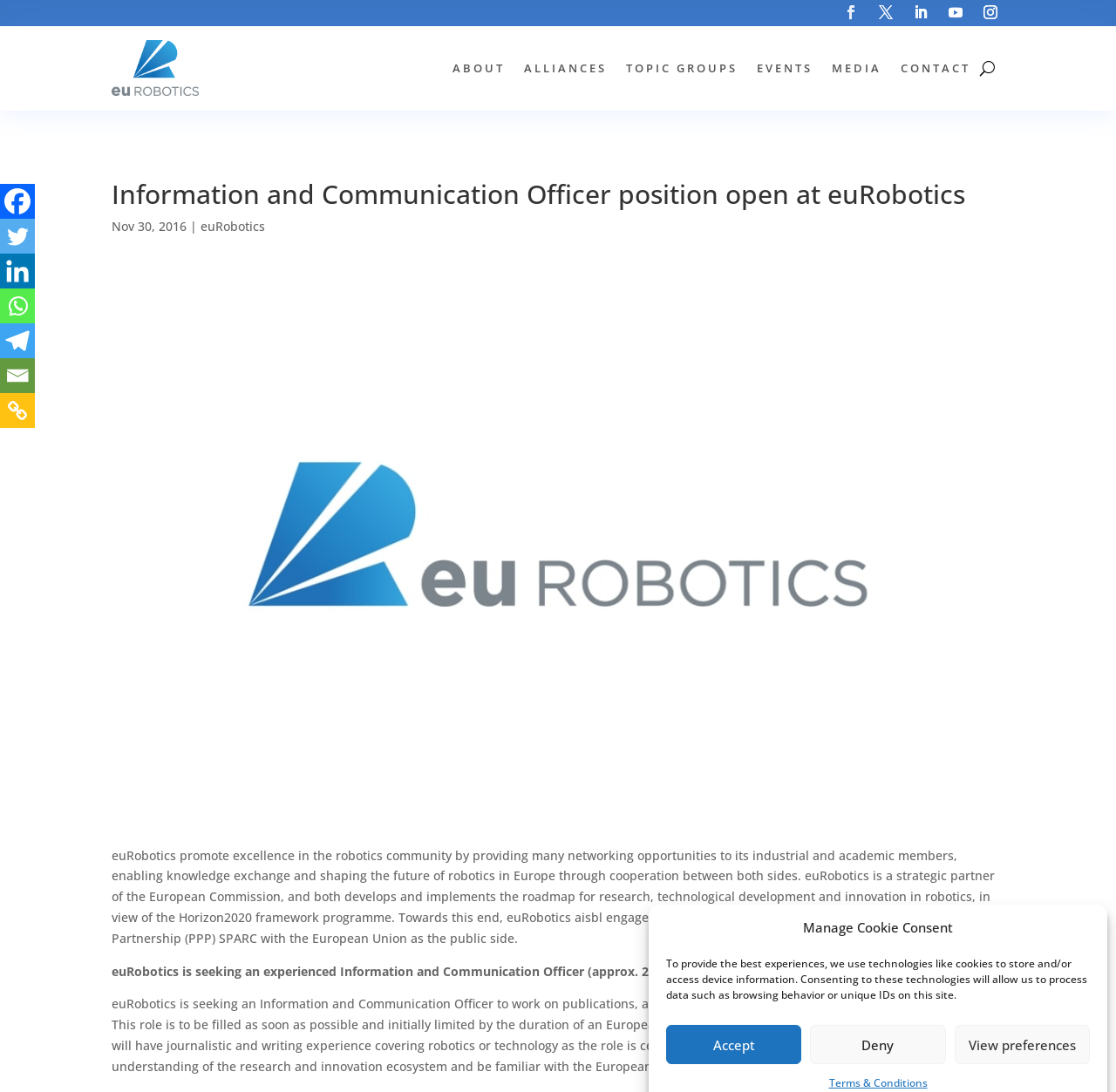Kindly determine the bounding box coordinates for the clickable area to achieve the given instruction: "Open the Facebook page".

[0.0, 0.168, 0.031, 0.2]